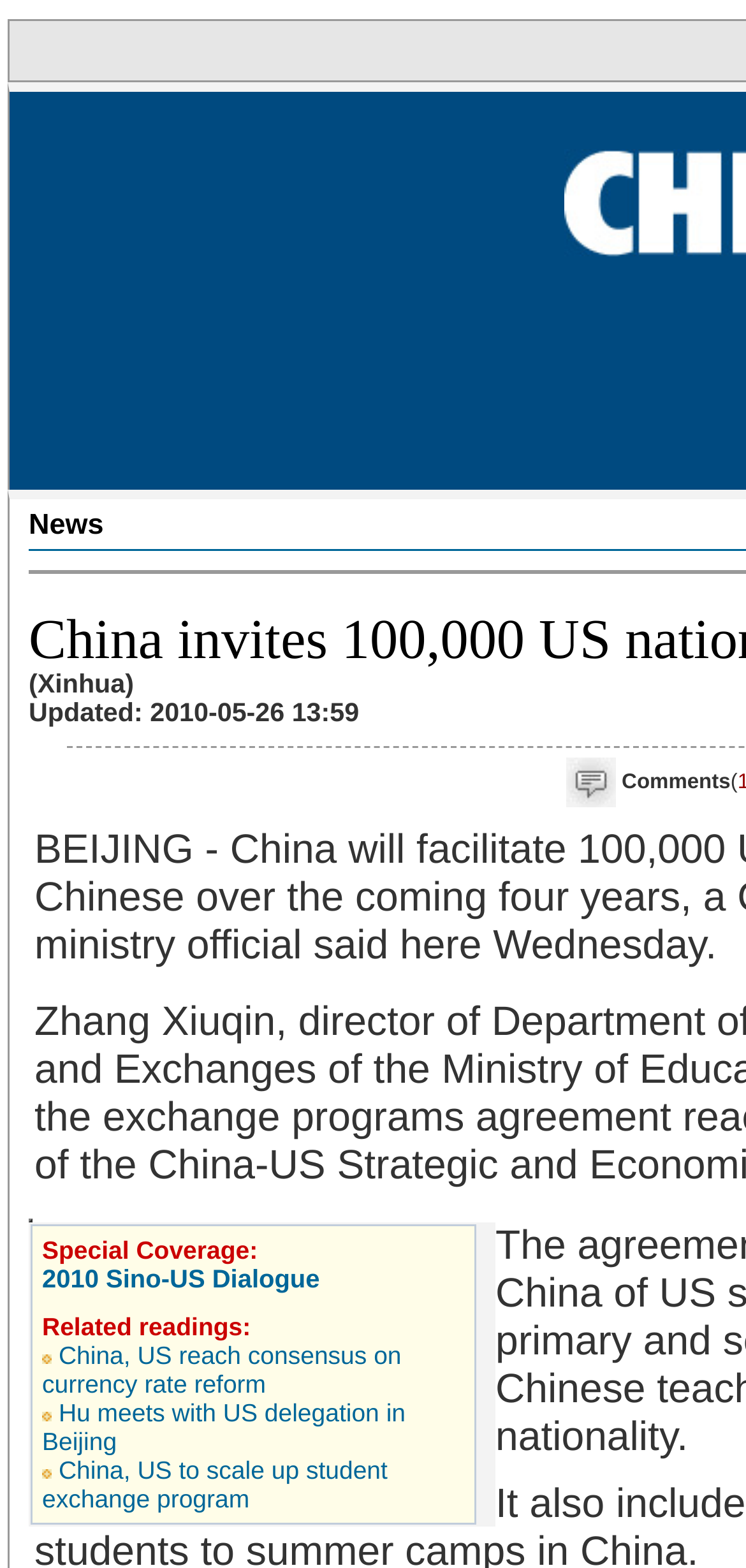What is the purpose of the links on the webpage?
Use the screenshot to answer the question with a single word or phrase.

To provide related readings